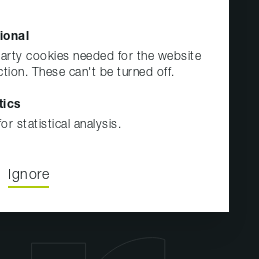Provide a brief response in the form of a single word or phrase:
What is the purpose of Analytics Cookies?

Statistical analysis